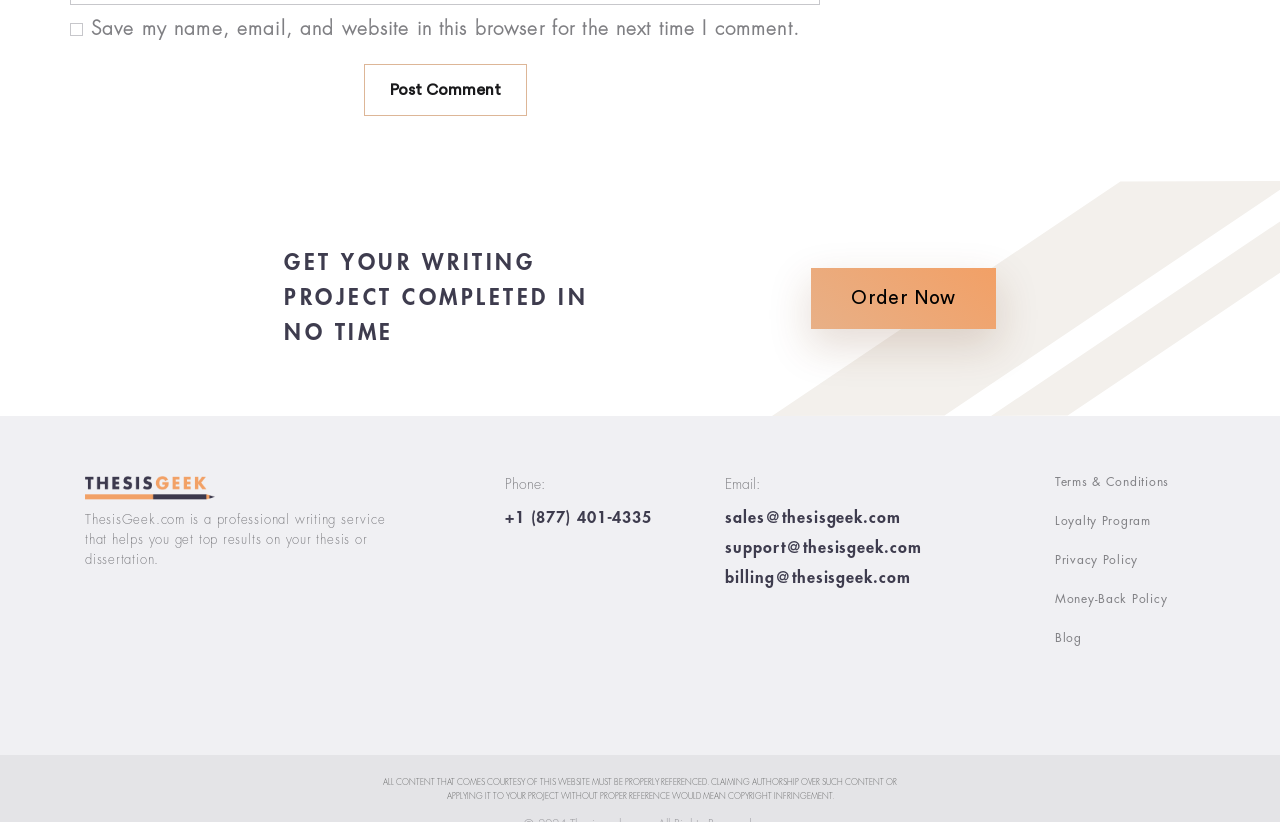Answer the question with a single word or phrase: 
What is the name of the writing service?

Thesis Geek